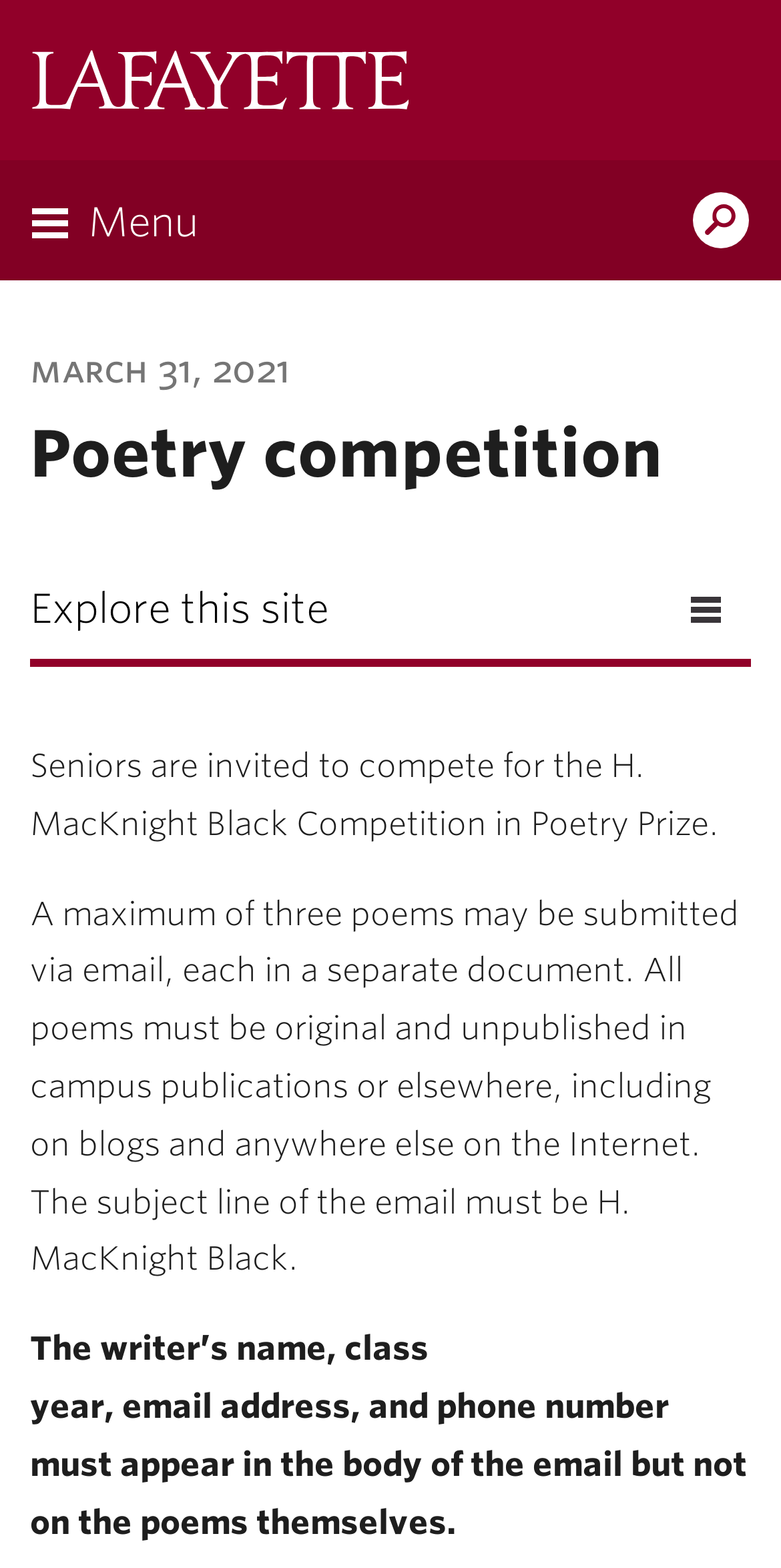What is the date mentioned on the webpage?
Respond to the question with a single word or phrase according to the image.

March 31, 2021